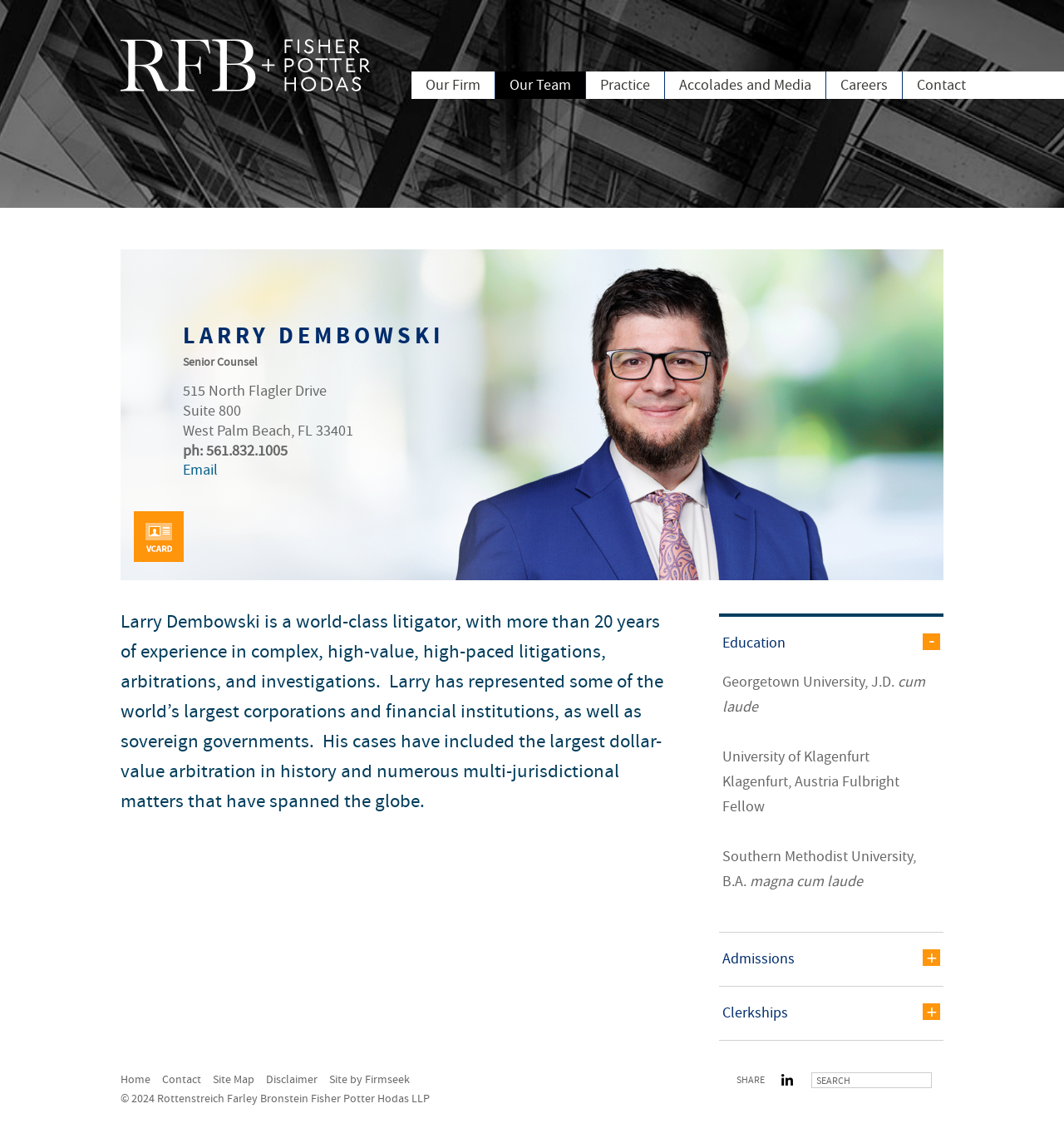Find the bounding box coordinates of the area to click in order to follow the instruction: "Click on the 'vCard' link".

[0.126, 0.481, 0.173, 0.498]